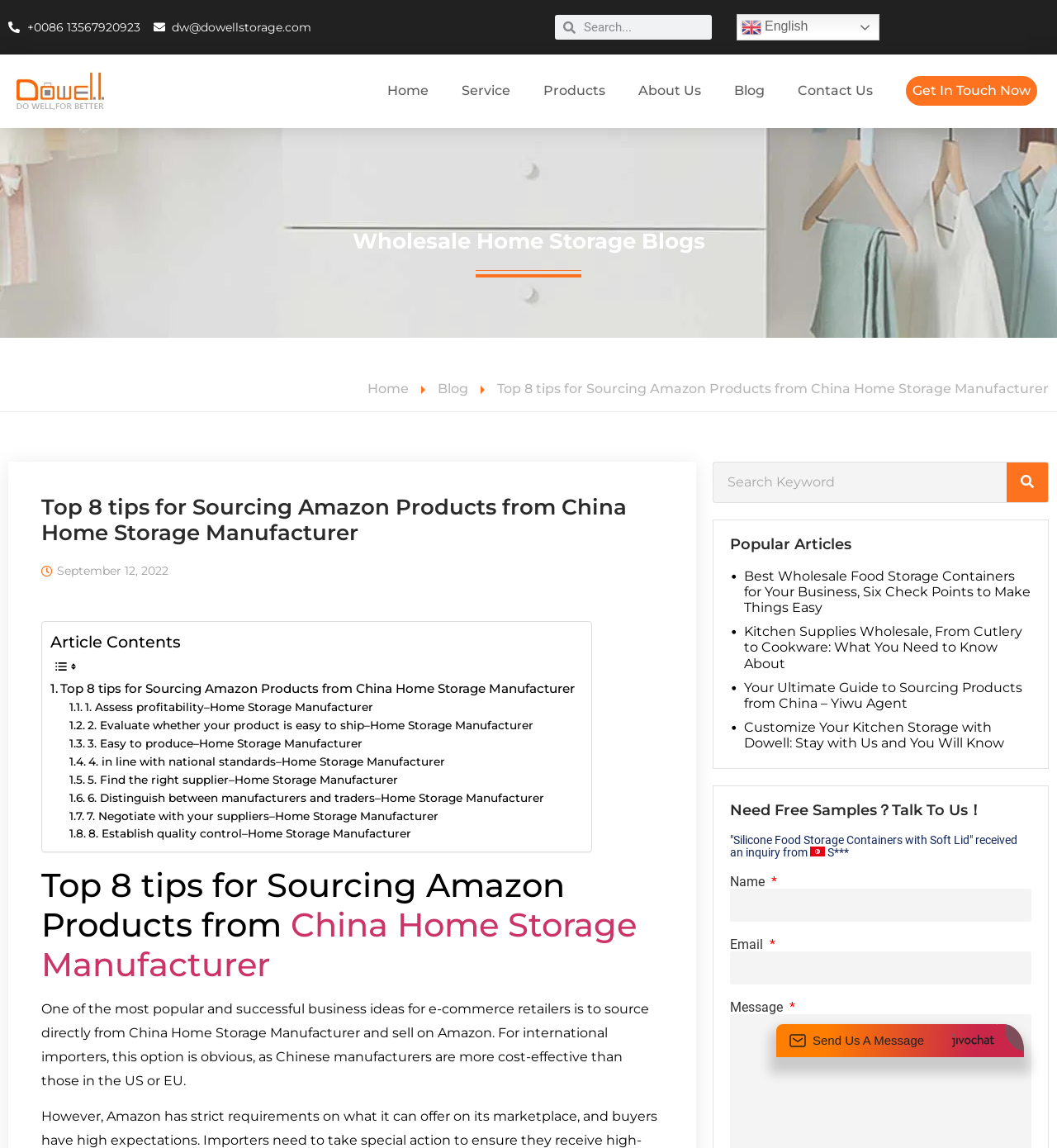What is the phone number on the top of the webpage?
Based on the image, provide a one-word or brief-phrase response.

+0086 13567920923